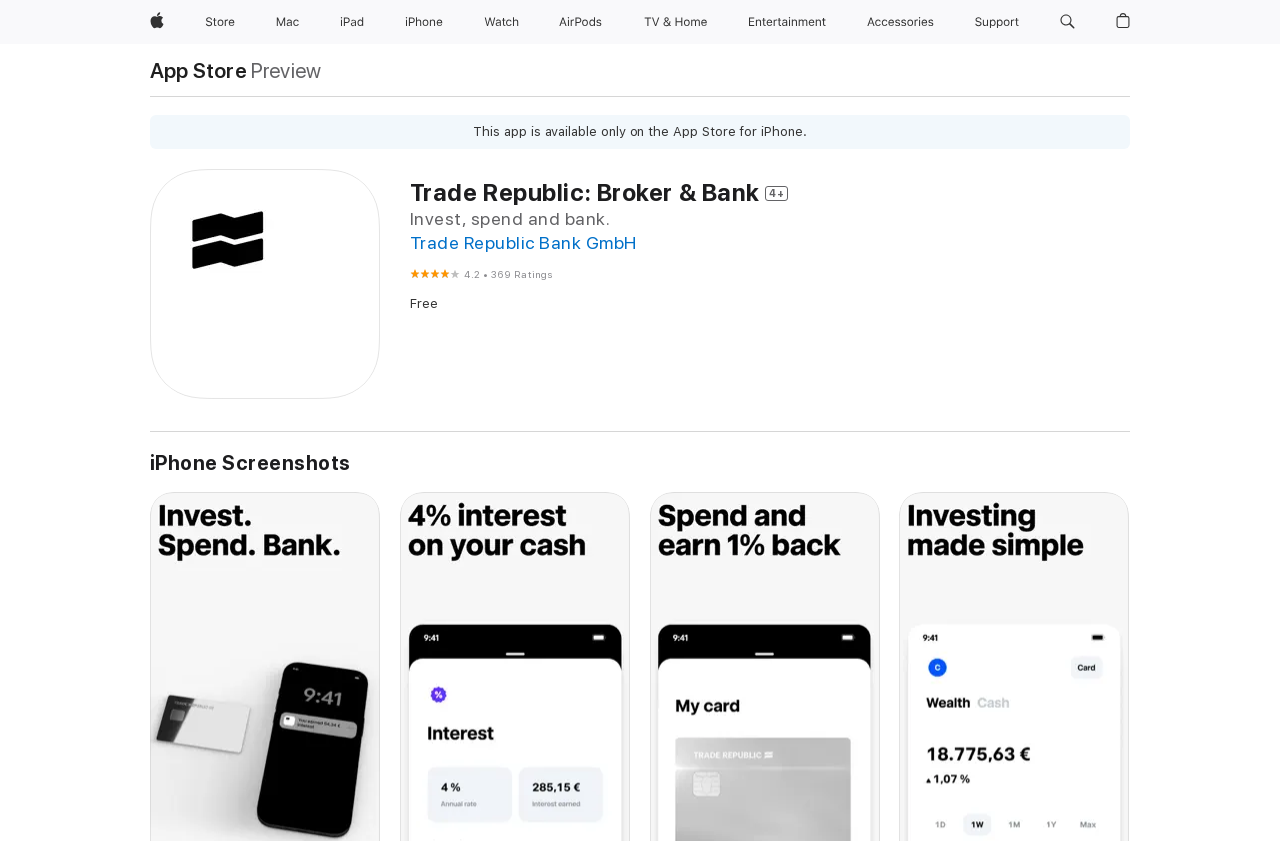Can you determine the main header of this webpage?

Trade Republic: Broker & Bank 4+